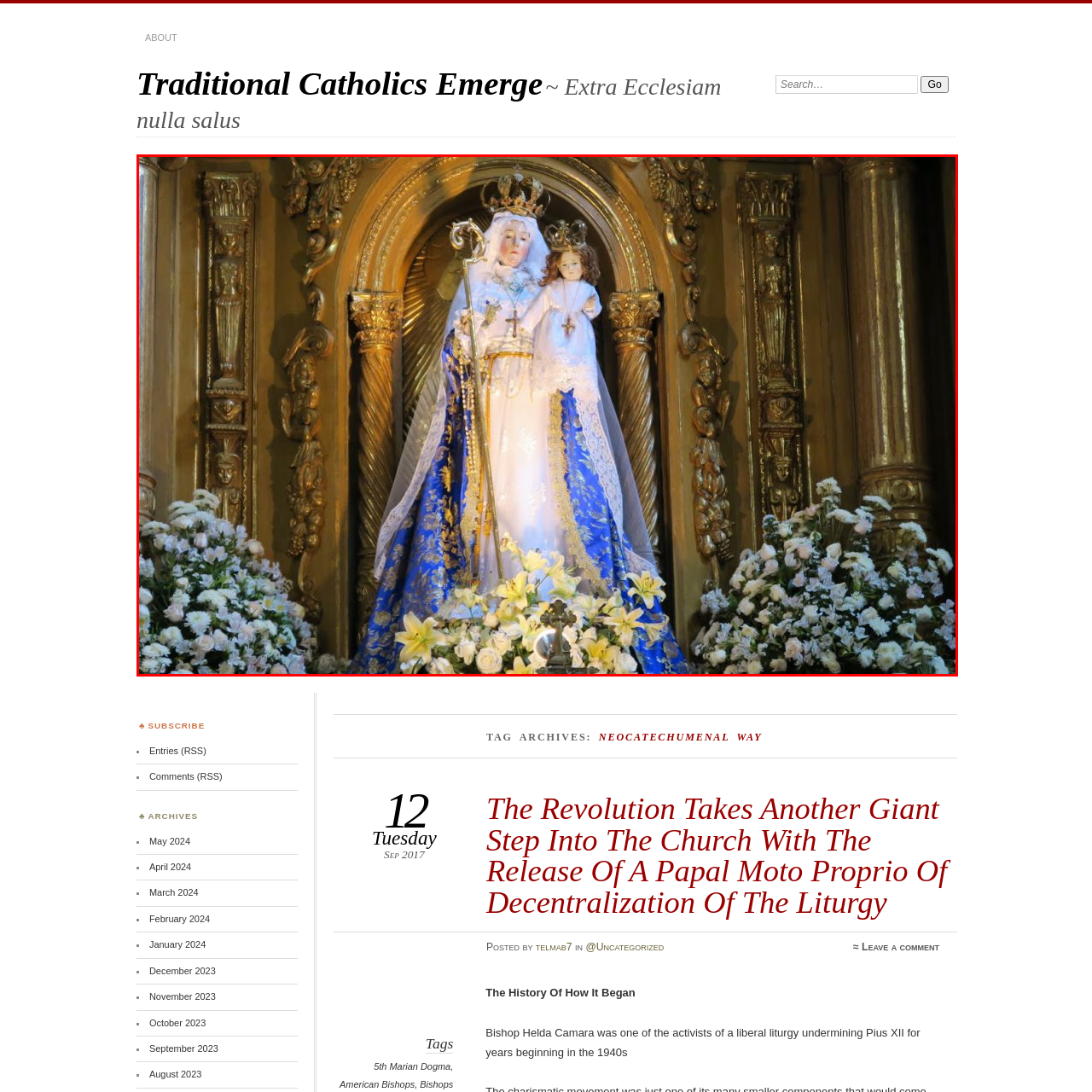Provide a comprehensive description of the image contained within the red rectangle.

The image features a beautifully adorned statue of the Virgin Mary, depicted holding the child Jesus. She is dressed in a flowing gown embellished with intricate gold designs and a striking blue skirt, symbolizing purity and royalty. Both figures are crowned, reflecting their sanctity. The Virgin Mary holds a scepter in one hand while the other gently cradles the child, who is adorned in a white robe with a small crucifix. 

The background features ornate gold detailing, enhancing the reverence of the setting, while an array of vibrant flowers, including lilies and other blooms, surrounds the base, symbolizing devotion and love from the faithful. The entire composition exudes a sense of peace and holiness, inviting contemplation and reverence for the figures represented. This depiction is common in religious spaces, highlighting the significance of Mary and Jesus in Christian tradition.